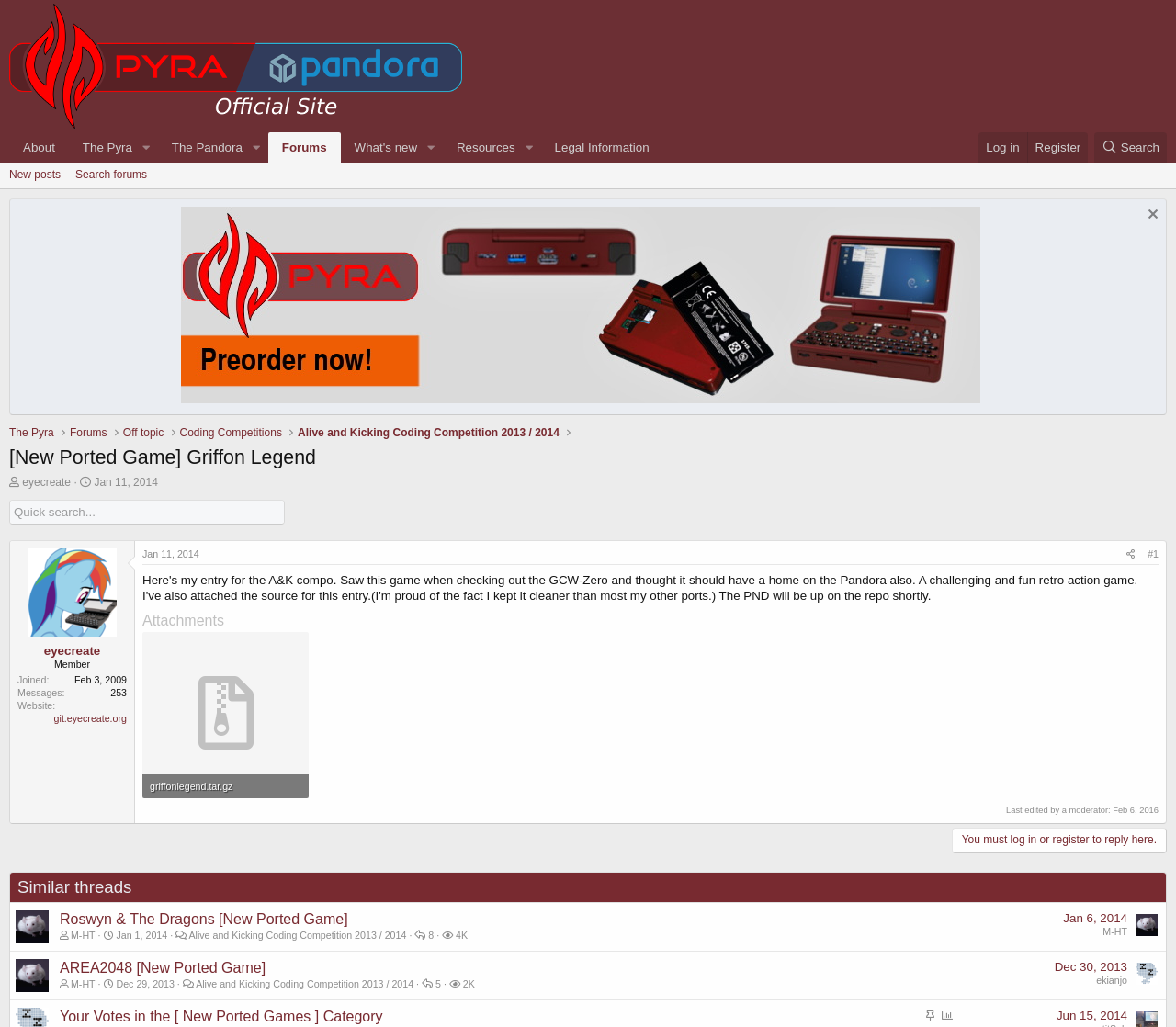Please give a succinct answer to the question in one word or phrase:
How many views does the attachment have?

265